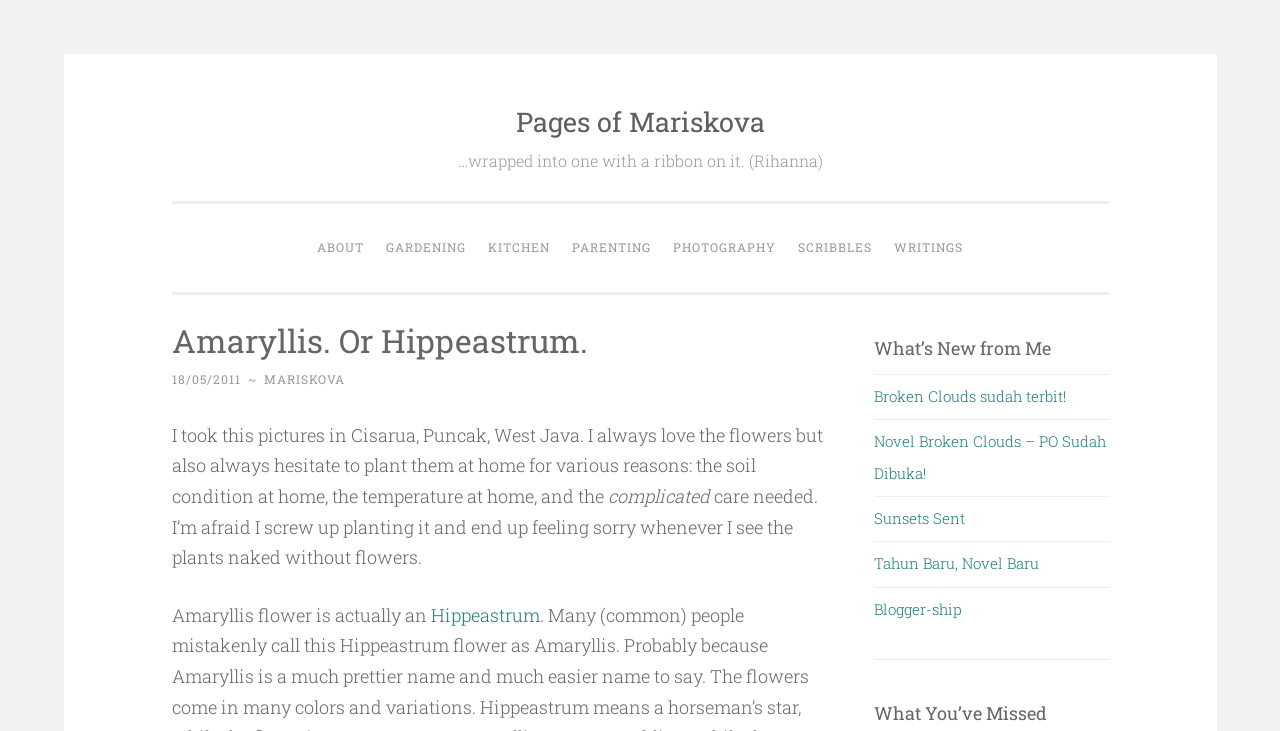Please determine the bounding box coordinates for the element that should be clicked to follow these instructions: "Check Hours on Sunday".

None